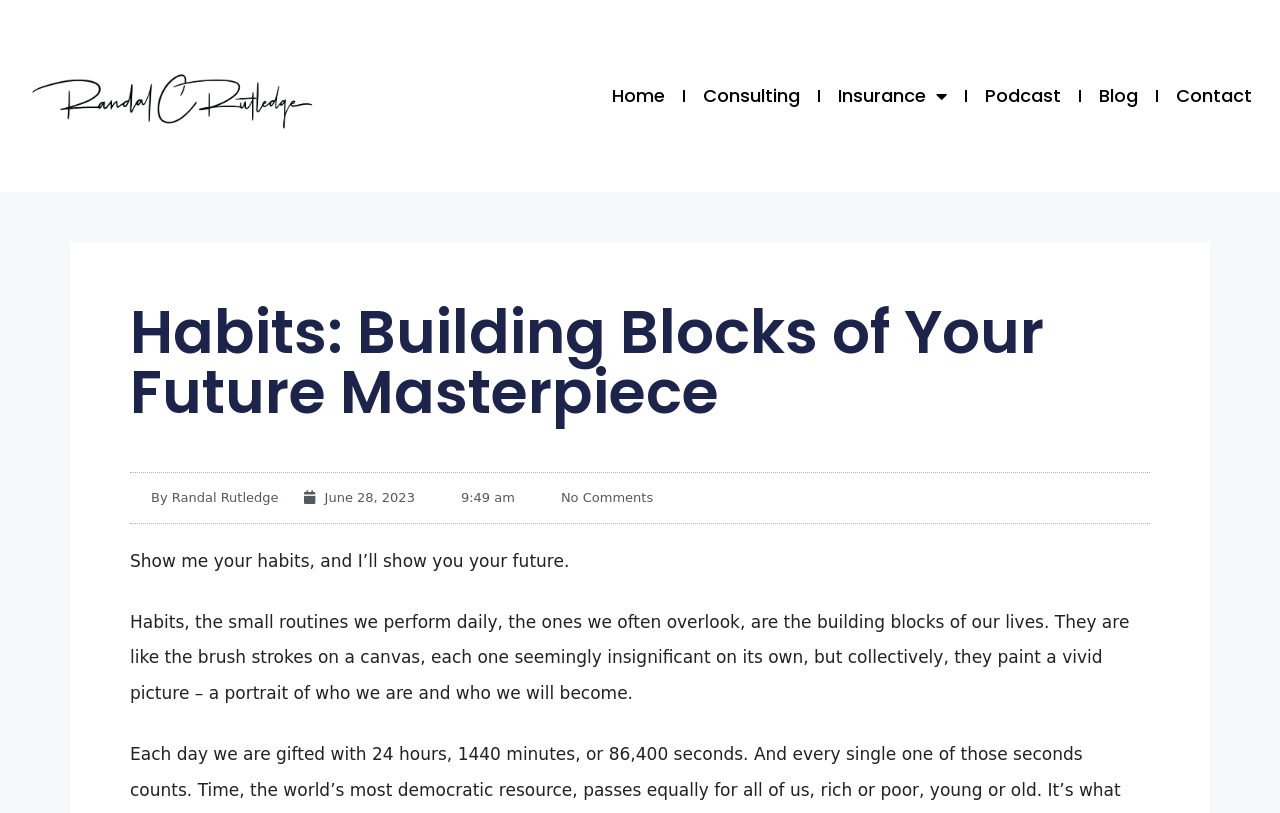Please determine the bounding box coordinates of the element to click in order to execute the following instruction: "Submit inquiry". The coordinates should be four float numbers between 0 and 1, specified as [left, top, right, bottom].

None